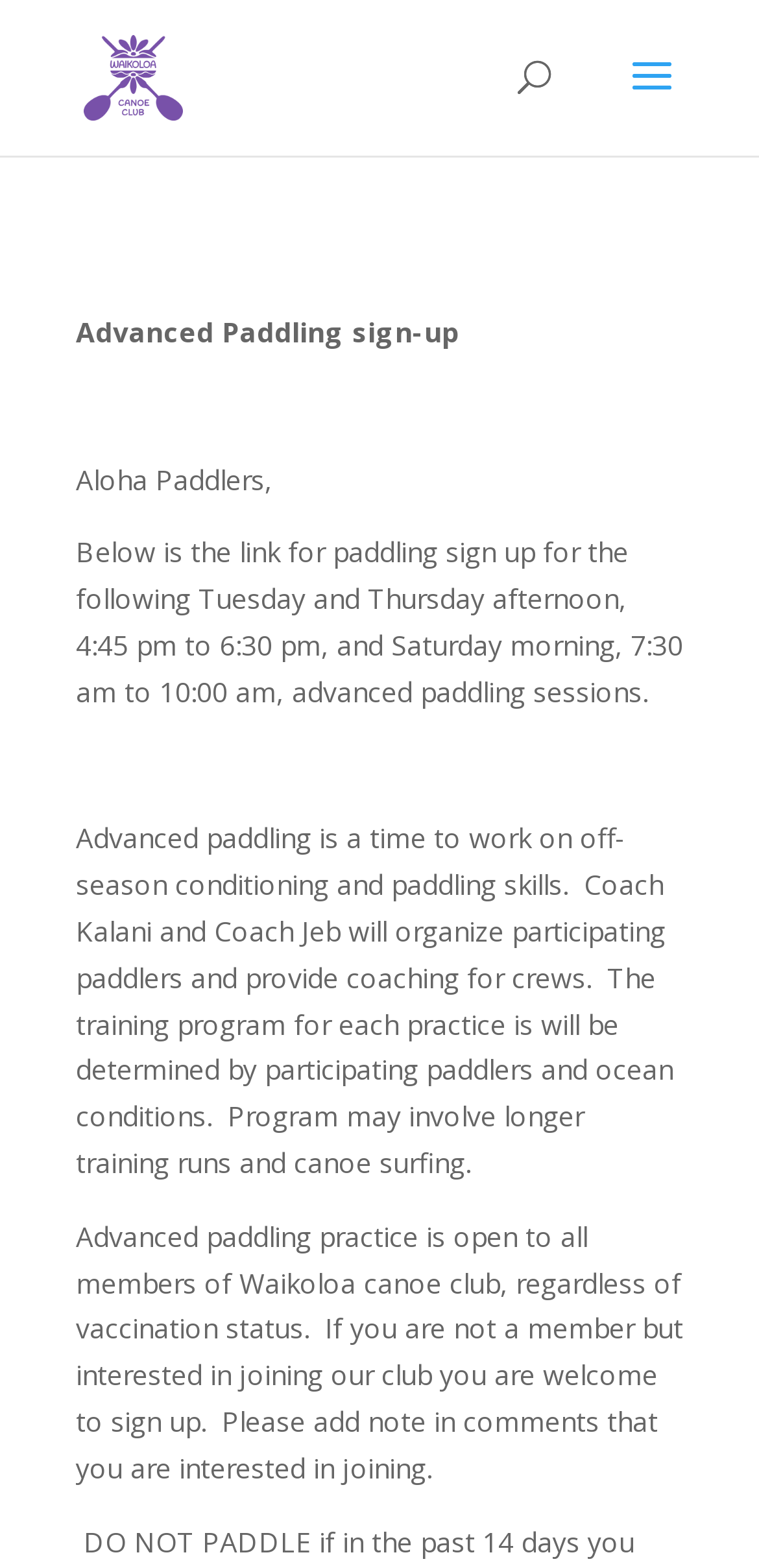What is the duration of Saturday morning paddling sessions?
Please answer the question as detailed as possible based on the image.

The webpage mentions that the paddling sign-up is for Tuesday and Thursday afternoon, 4:45 pm to 6:30 pm, and Saturday morning, 7:30 am to 10:00 am, advanced paddling sessions.